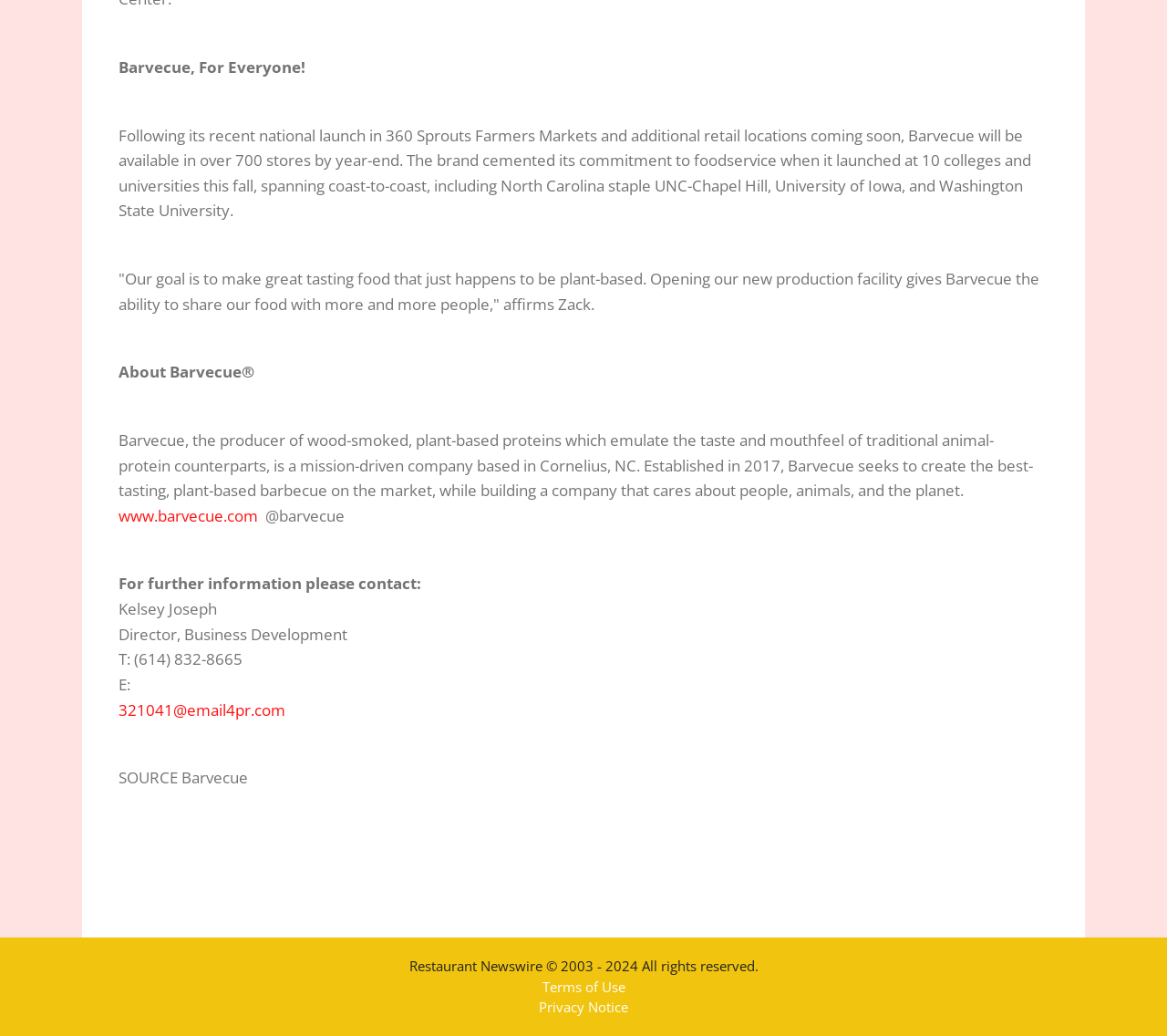Using the information in the image, give a detailed answer to the following question: How many colleges and universities does Barvecue launch at?

According to the text, Barvecue launched at 10 colleges and universities this fall, spanning coast-to-coast.